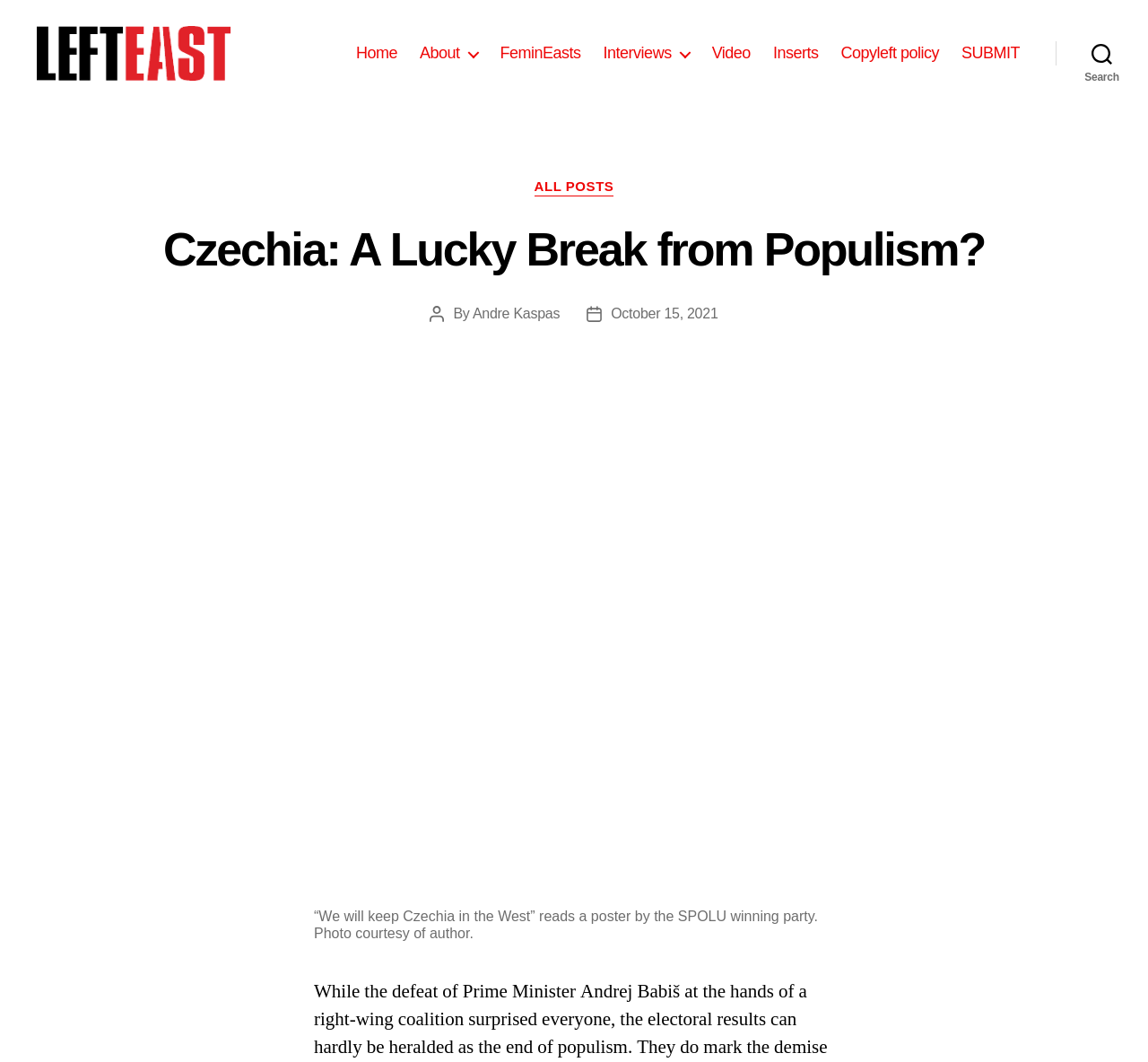Who is the author of the post?
Please provide a single word or phrase as your answer based on the image.

Andre Kaspas